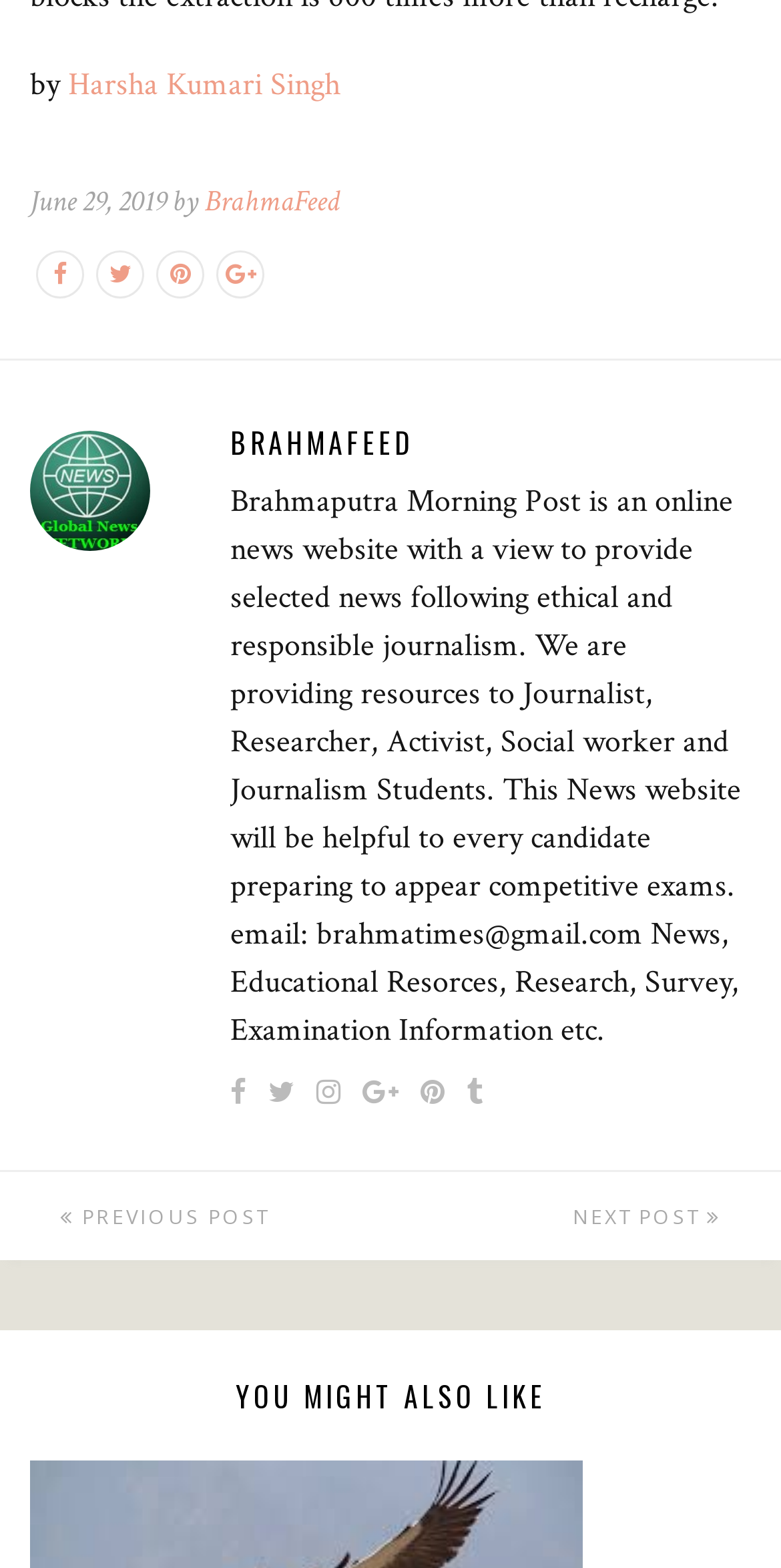Please identify the bounding box coordinates of the clickable element to fulfill the following instruction: "read the previous post". The coordinates should be four float numbers between 0 and 1, i.e., [left, top, right, bottom].

[0.0, 0.747, 0.5, 0.804]